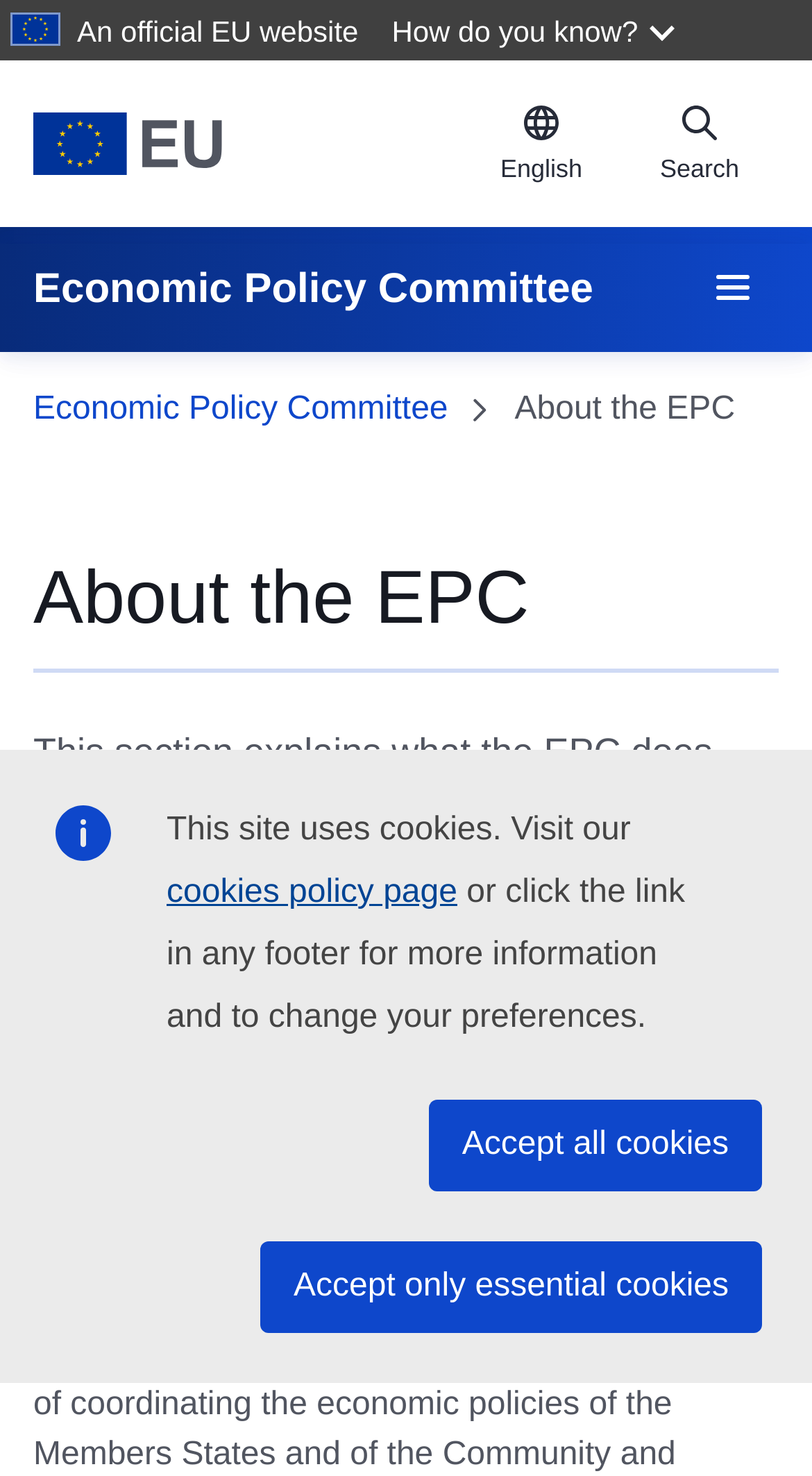Look at the image and give a detailed response to the following question: What is the topic of the subsection?

I found the answer by looking at the heading element with the content 'Mandate and tasks of the EPC' located below the main heading 'About the EPC', which indicates the topic of the subsection.